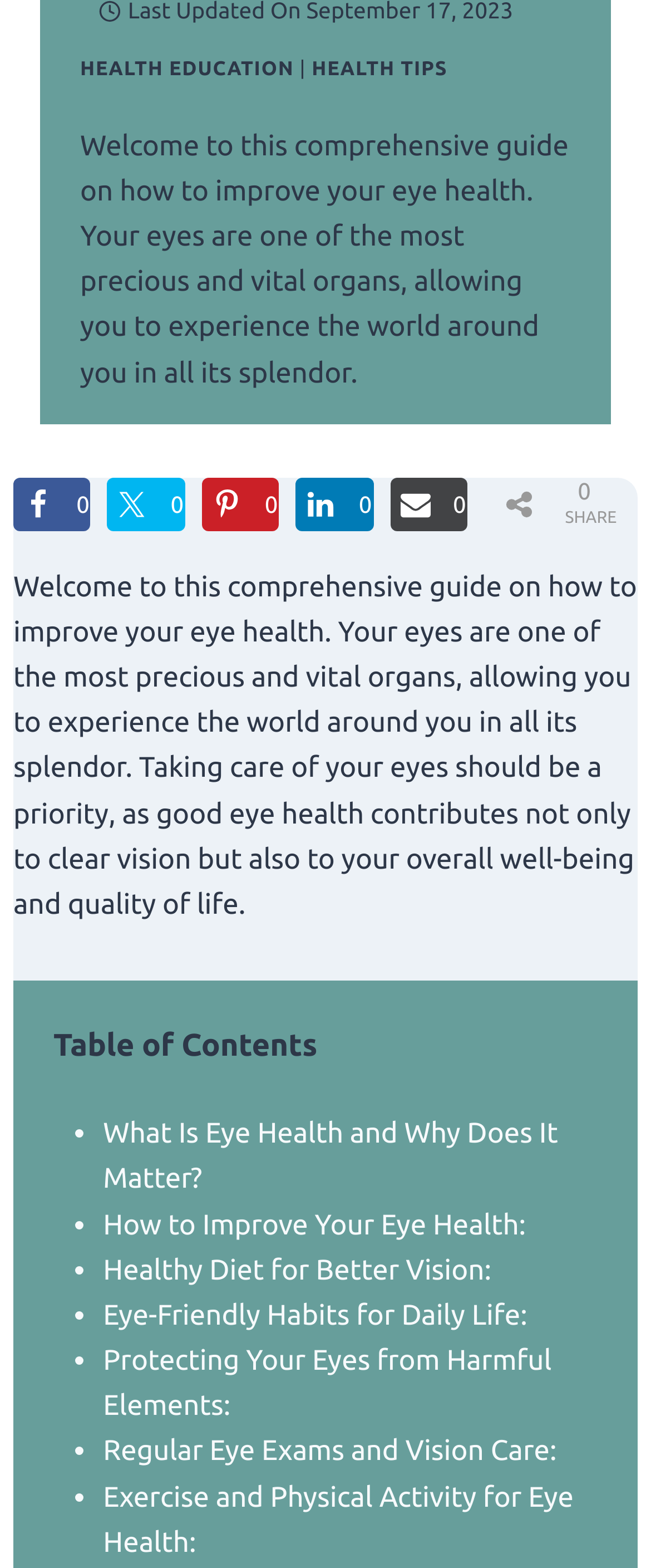Please determine the bounding box coordinates of the clickable area required to carry out the following instruction: "Learn about Healthy Diet for Better Vision". The coordinates must be four float numbers between 0 and 1, represented as [left, top, right, bottom].

[0.158, 0.8, 0.755, 0.82]